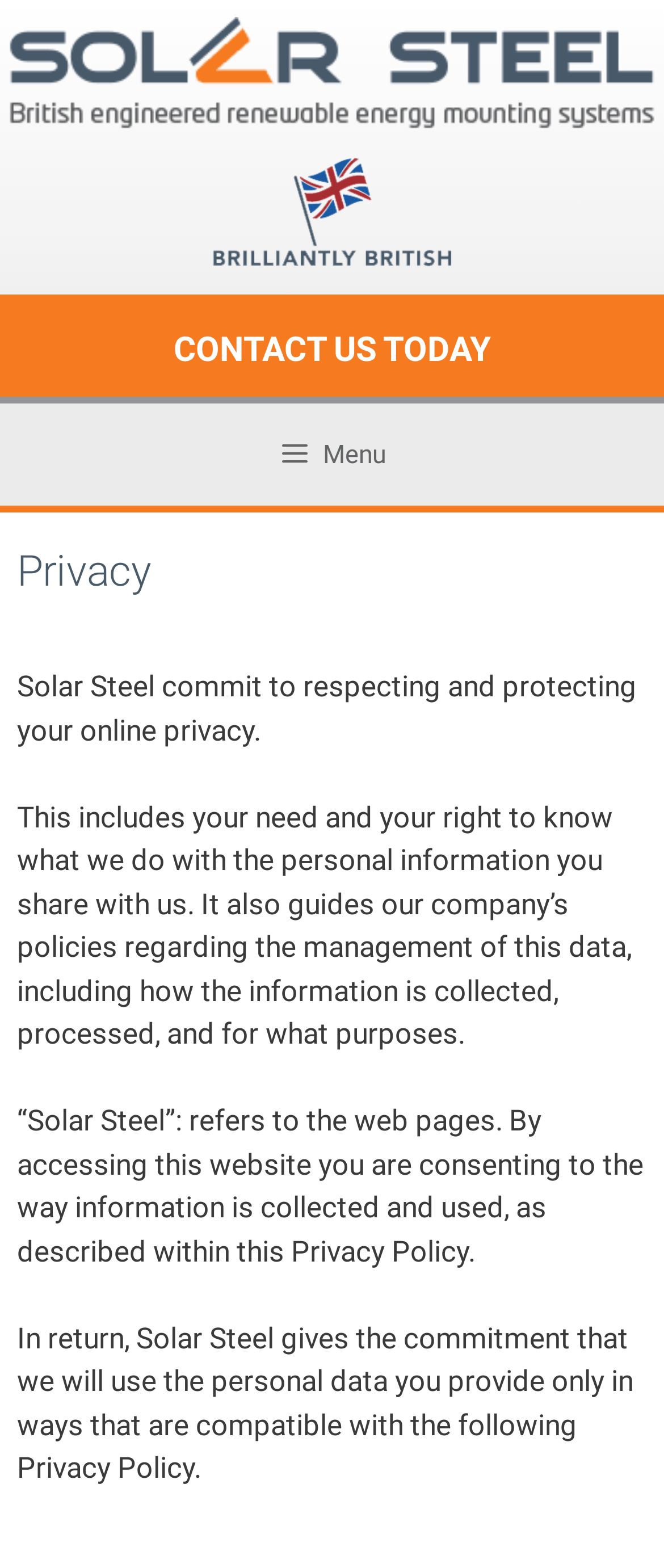What is the company's commitment to personal data?
By examining the image, provide a one-word or phrase answer.

Using it only in compatible ways